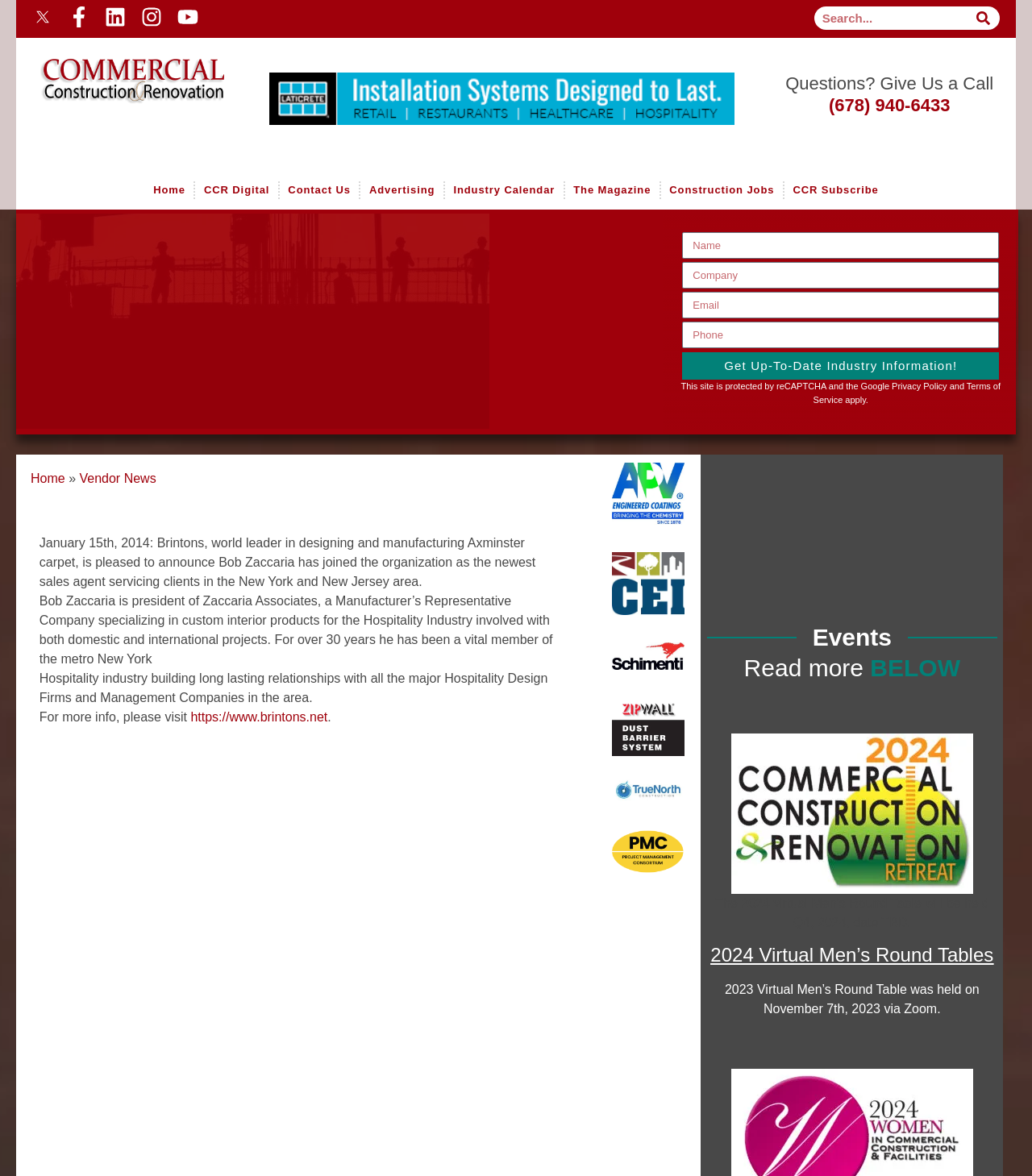Summarize the contents and layout of the webpage in detail.

The webpage is about Bob Zaccaria, a sales agent who has joined Brintons, a world leader in designing and manufacturing Axminster carpet. The page is divided into several sections. At the top, there is a social media section with five links to Facebook, LinkedIn, Instagram, and YouTube, each accompanied by an image. Next to it, there is a search bar with a search button.

Below the social media section, there is a navigation menu with links to Home, Sponsors, and other pages. On the left side, there is a section with a heading "Questions? Give Us a Call" and a phone number. Below it, there is a list of links to various pages, including Home, CCR Digital, Contact Us, and others.

The main content of the page is an article about Bob Zaccaria, which is divided into four paragraphs. The article announces Bob's joining Brintons as a sales agent and provides some background information about his experience in the hospitality industry. There is also a link to Brintons' website for more information.

On the right side of the page, there are several sections with links to articles or news stories. There are five sections, each with a heading and a link to an article. Below these sections, there is an image and a link to another page.

At the bottom of the page, there is a section with a heading "Events" and a link to an event page. Below it, there is a section with information about the 2024 virtual Men's Round Table event, including a heading, a paragraph of text, and a link to the event page. There is also a section with information about the 2023 virtual Men's Round Table event.

Throughout the page, there are several textboxes and buttons, including a "Get Up-To-Date Industry Information!" button and a "Search" button. There is also a section with a heading "This site is protected by reCAPTCHA and the Google" and links to the Privacy Policy and Terms of Service.